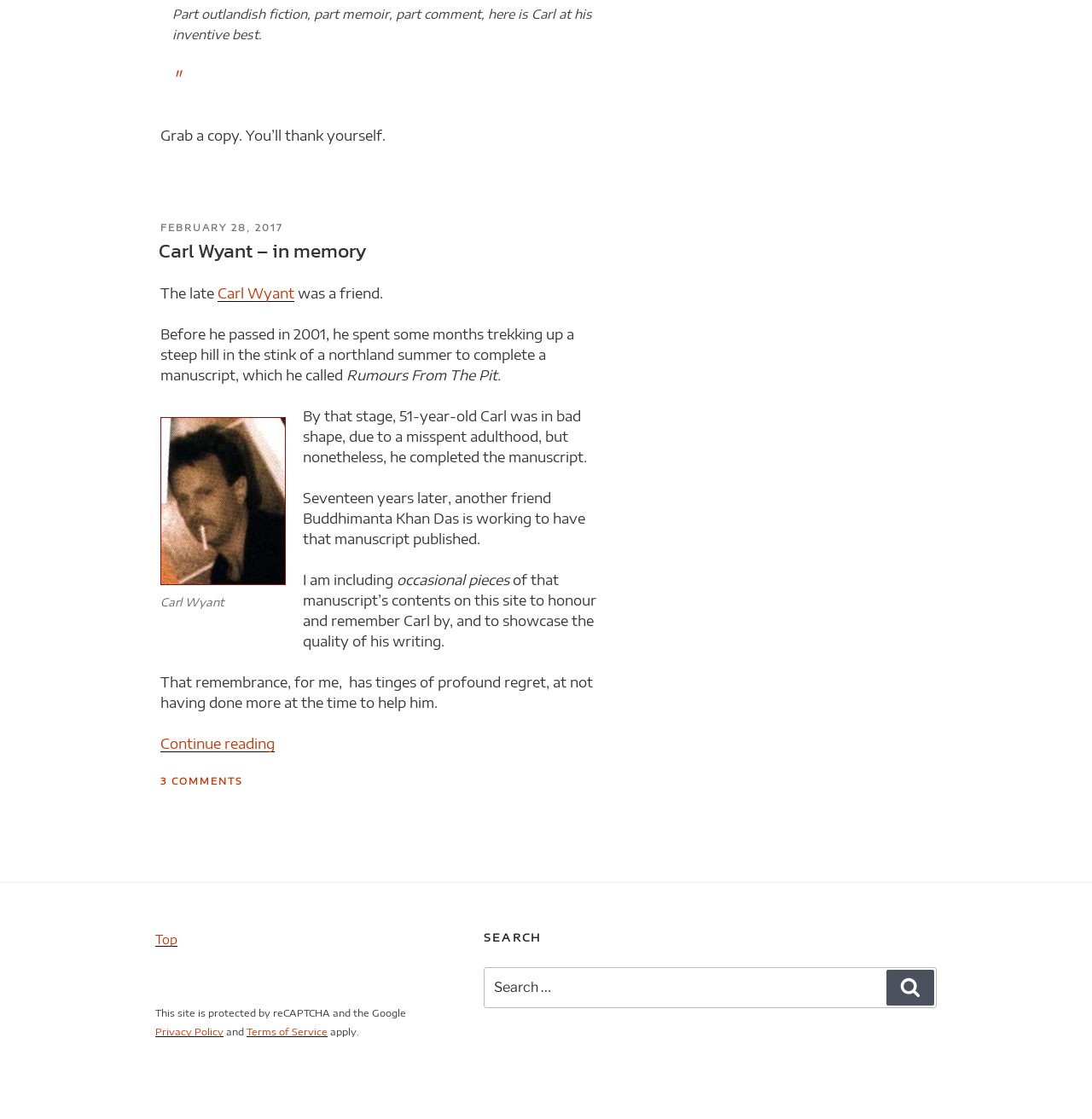Give the bounding box coordinates for the element described as: "Terms of Service".

[0.226, 0.916, 0.3, 0.927]